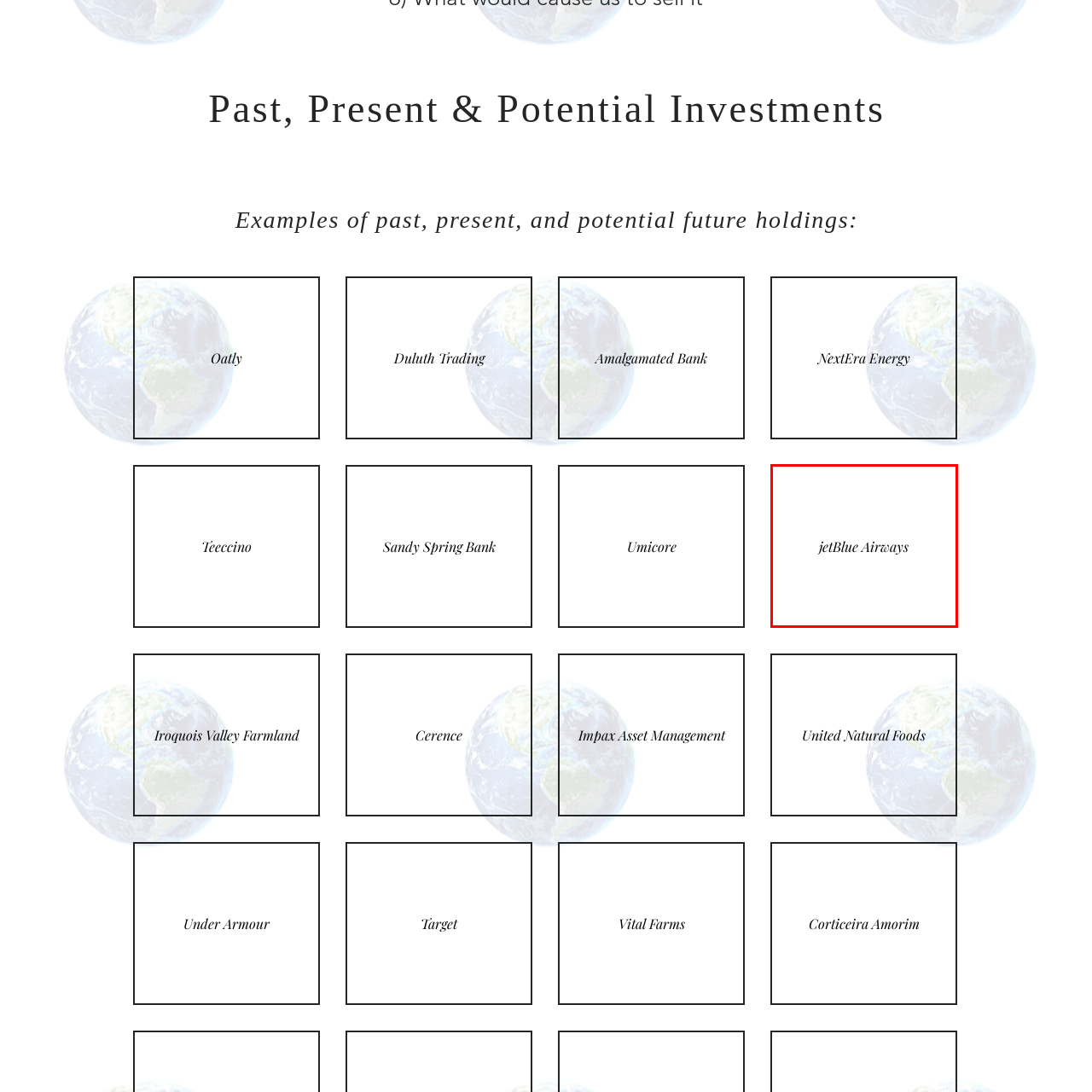What is JetBlue Airways known for?
Focus on the content inside the red bounding box and offer a detailed explanation.

According to the caption, JetBlue Airways is known for its commitment to providing accessible and customer-friendly flying experiences, making it a popular choice among travelers.